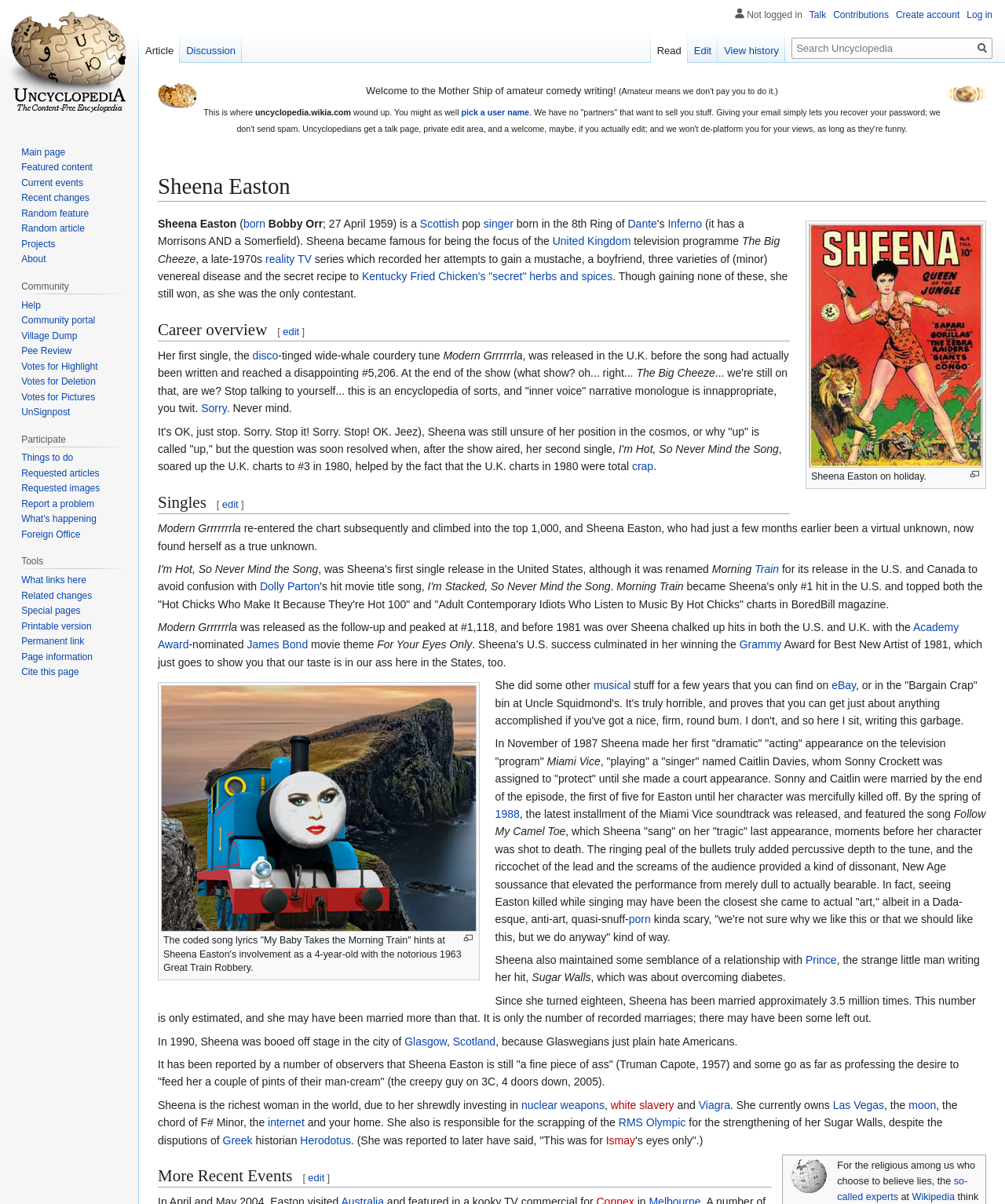What is the name of the Scottish pop singer?
Examine the image closely and answer the question with as much detail as possible.

The heading 'Sheena Easton' at the top of the webpage indicates that the webpage is about the Scottish pop singer Sheena Easton.